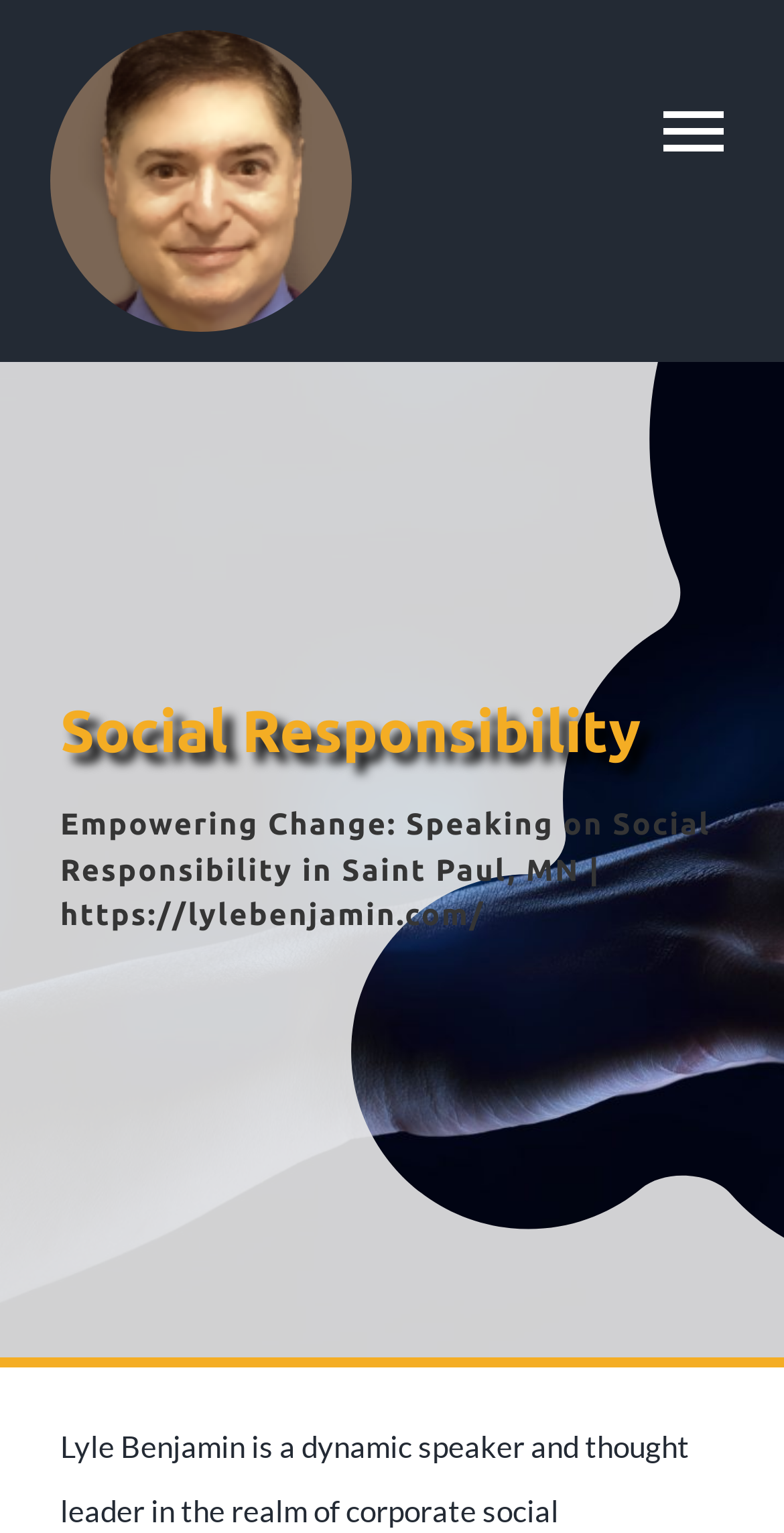What is the location of the event?
Give a thorough and detailed response to the question.

I found this answer by looking at the heading element 'Empowering Change: Speaking on Social Responsibility in Saint Paul, MN' which mentions the location of the event as Saint Paul, MN.